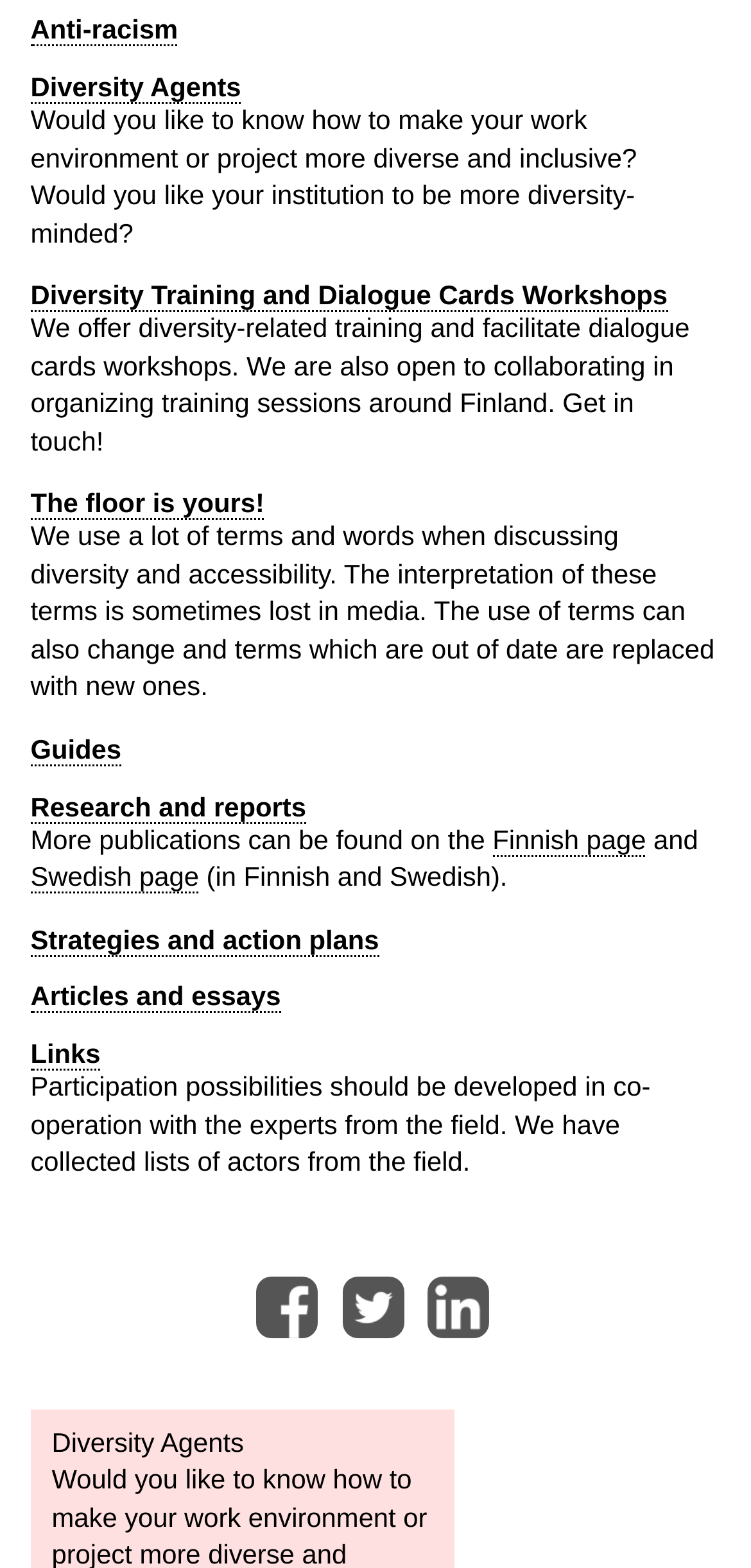What is the main topic of this webpage?
Answer the question with a detailed and thorough explanation.

The webpage has multiple headings and links related to diversity and inclusion, such as 'Anti-racism', 'Diversity Agents', 'Diversity Training and Dialogue Cards Workshops', and 'Strategies and action plans', indicating that the main topic of this webpage is diversity and inclusion.